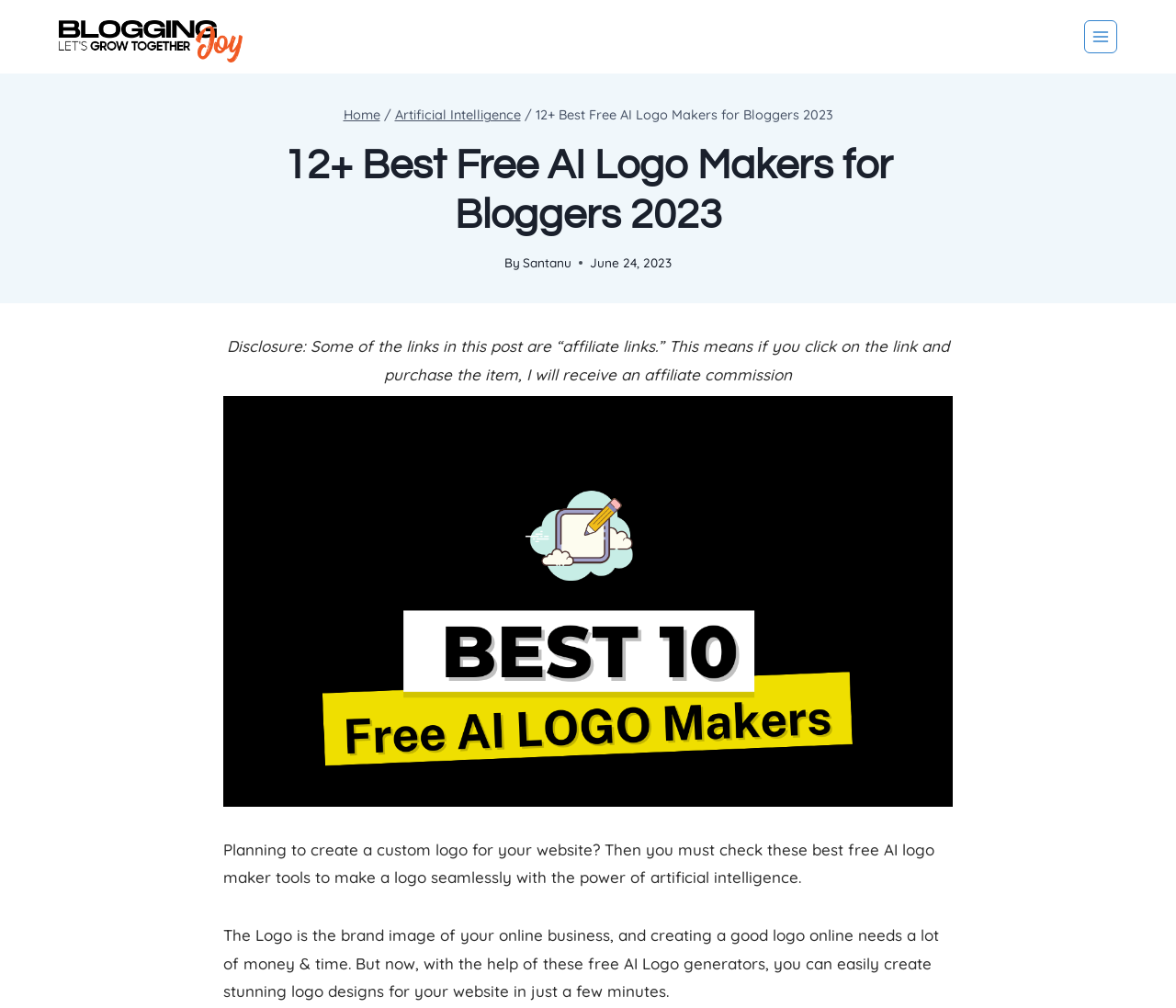Answer the following query with a single word or phrase:
What is the purpose of the free AI Logo generators?

Create stunning logo designs